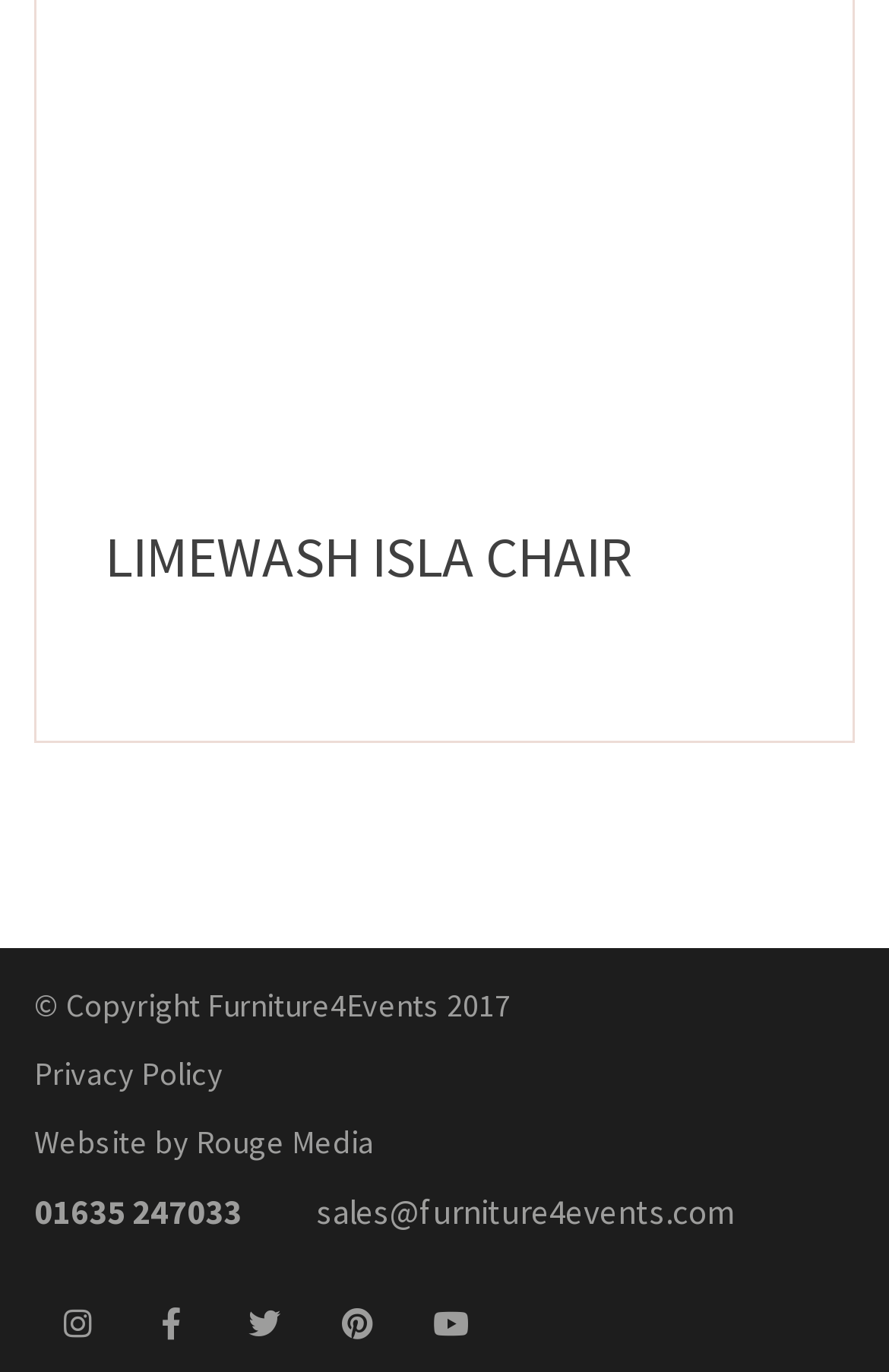What is the phone number of Furniture4Events?
Offer a detailed and exhaustive answer to the question.

I found the phone number of Furniture4Events at the bottom of the webpage, which is 01635 247033.